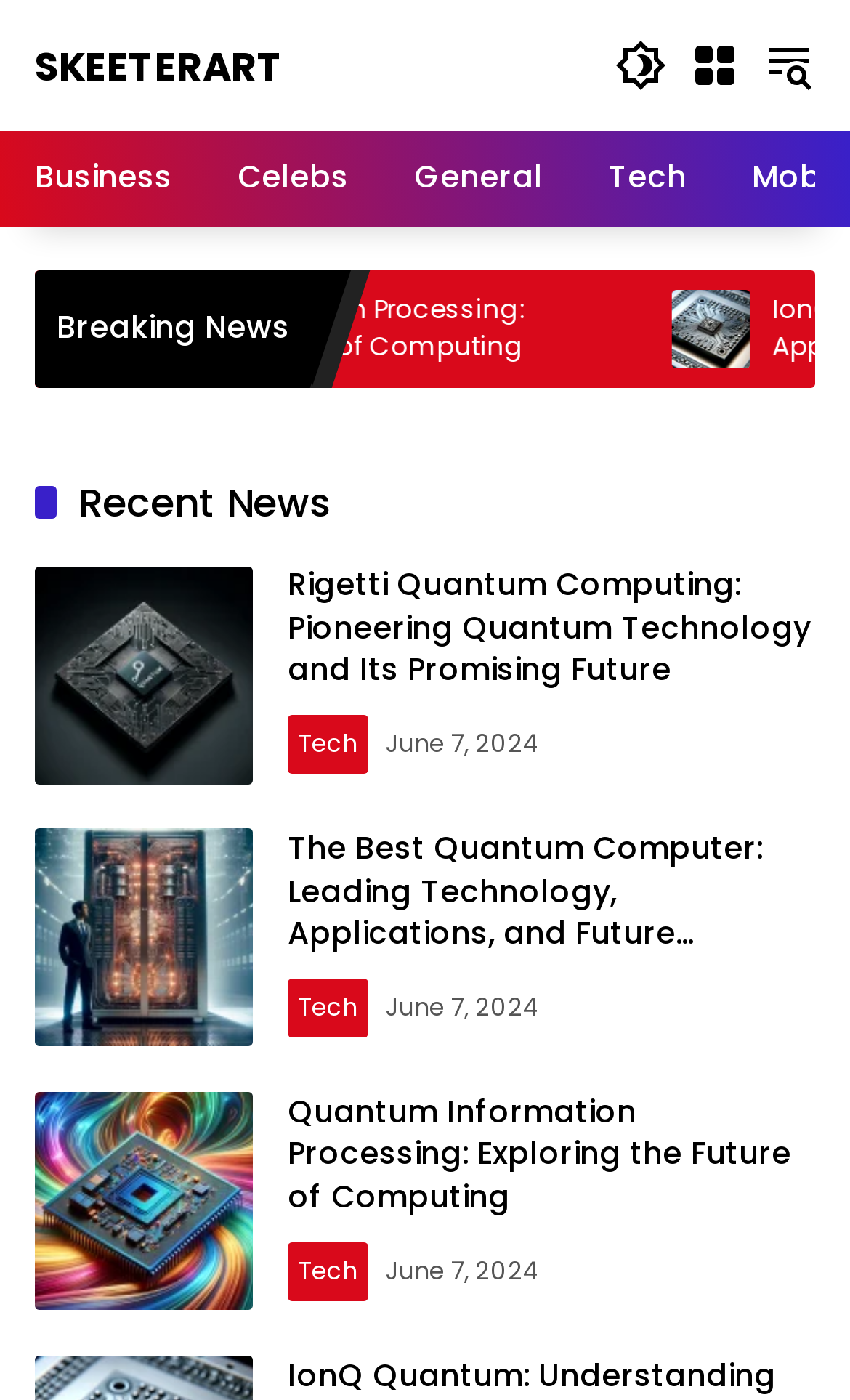Please determine the bounding box coordinates of the clickable area required to carry out the following instruction: "Read the article about IonQ Quantum". The coordinates must be four float numbers between 0 and 1, represented as [left, top, right, bottom].

[0.463, 0.207, 0.556, 0.263]